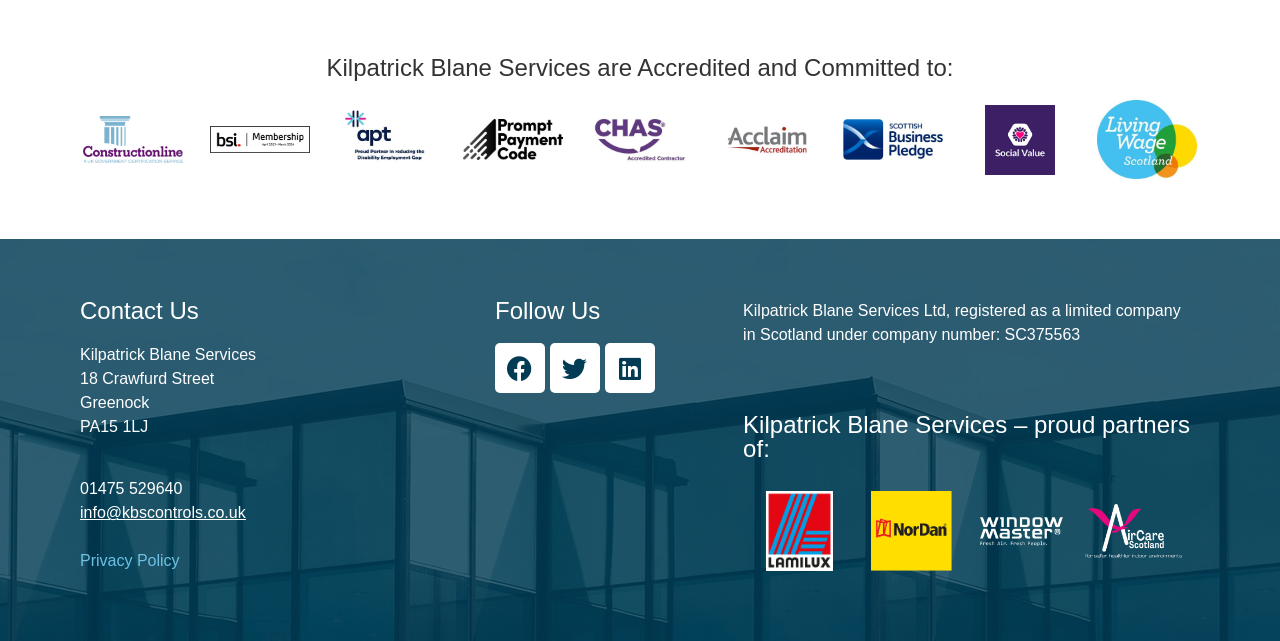What social media platforms does the company have?
Please provide a single word or phrase based on the screenshot.

Facebook, Twitter, Linkedin